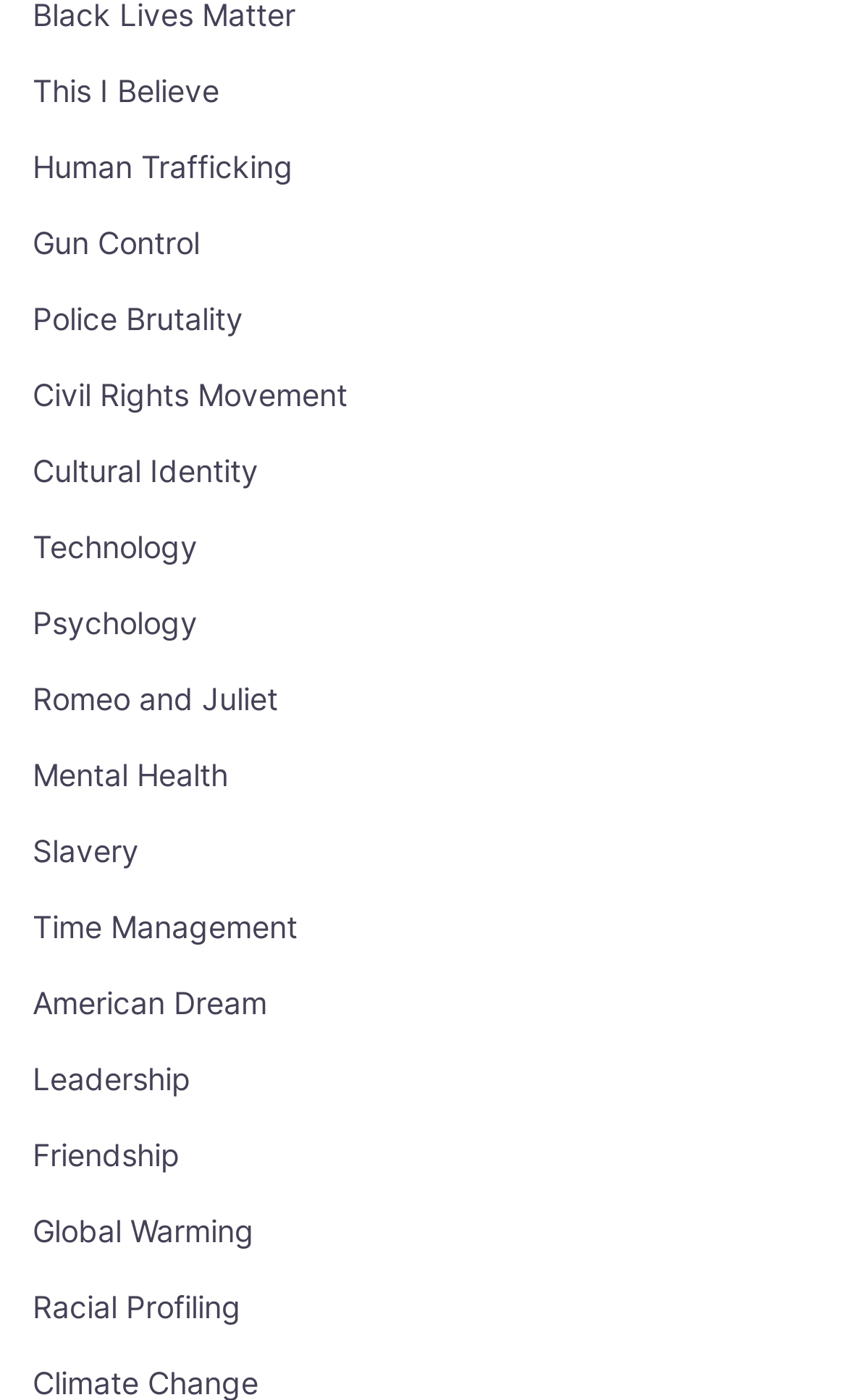Could you find the bounding box coordinates of the clickable area to complete this instruction: "read about Police Brutality"?

[0.038, 0.214, 0.287, 0.24]